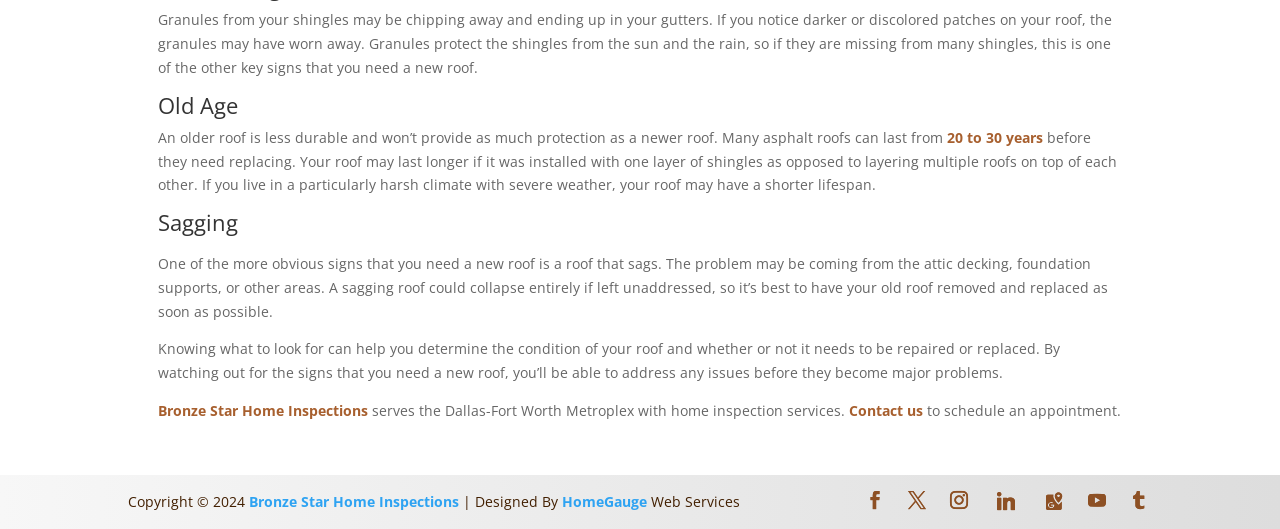Respond to the following question with a brief word or phrase:
What service does Bronze Star Home Inspections provide?

Home inspection services